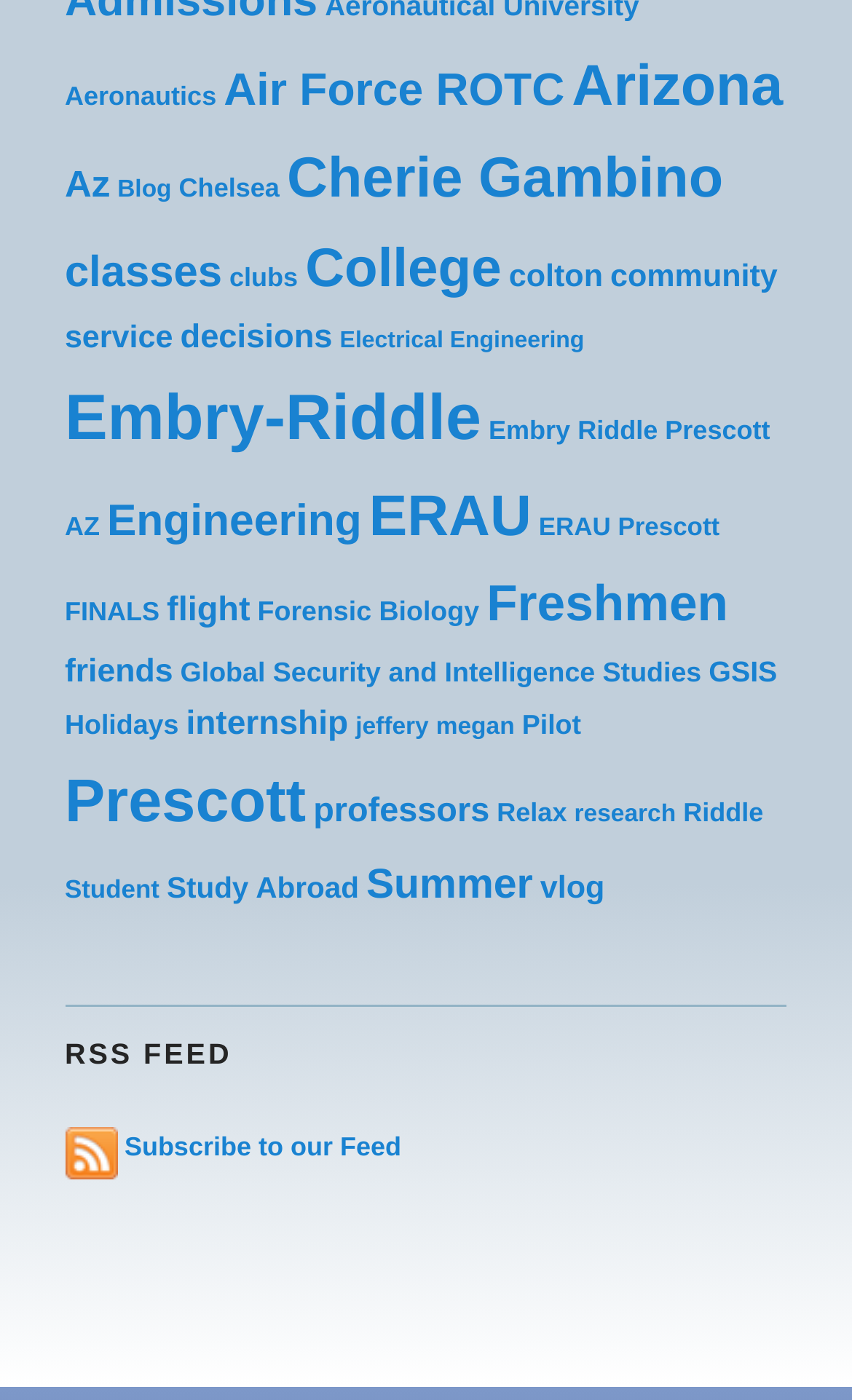How many posts are related to 'College'?
Based on the image, please offer an in-depth response to the question.

I found a link with the text 'College (139 posts)', which indicates that there are 139 posts related to 'College'.